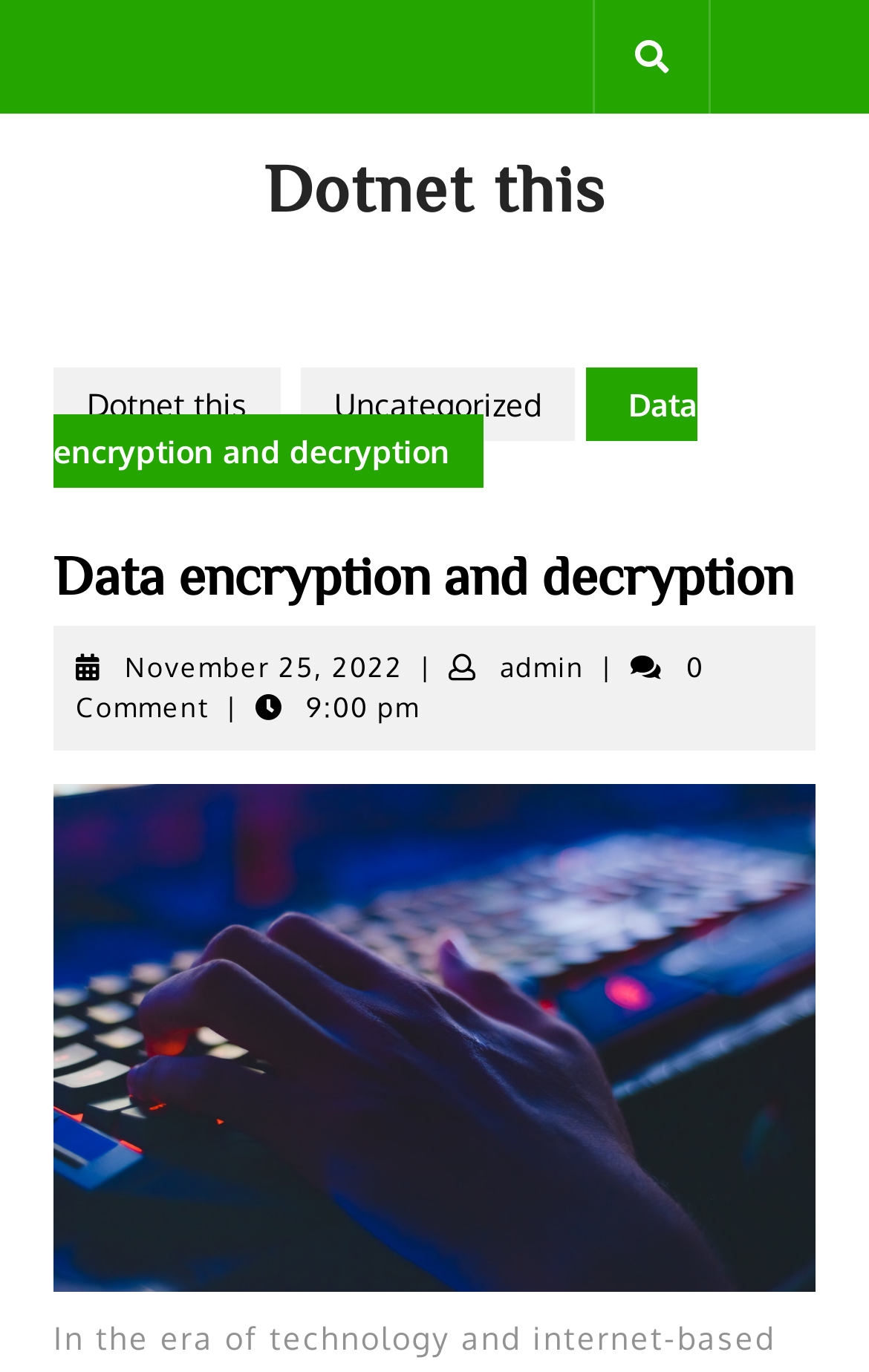What is the time of the article? Observe the screenshot and provide a one-word or short phrase answer.

9:00 pm